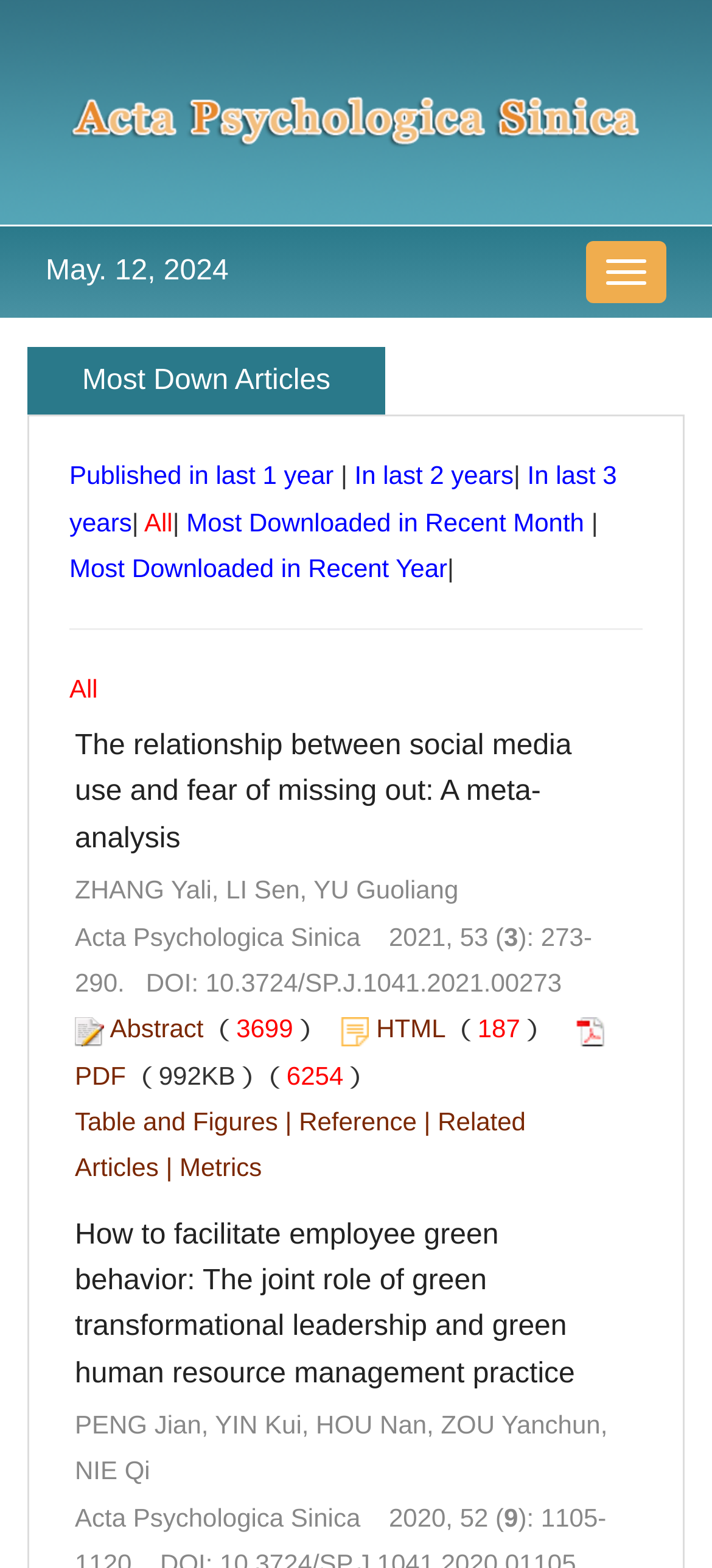How many articles are displayed on the webpage?
Using the visual information, respond with a single word or phrase.

2